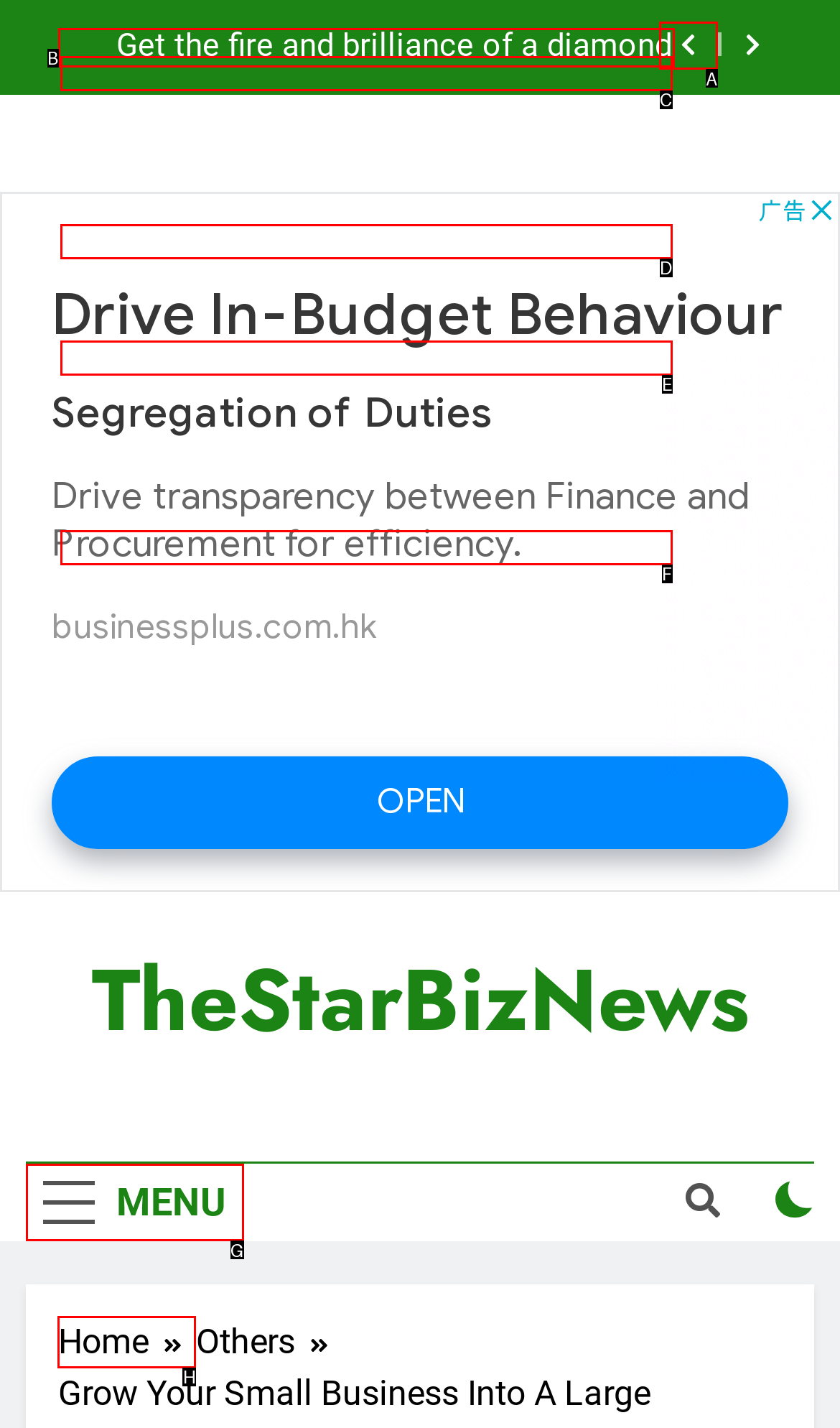To achieve the task: Click the home link, indicate the letter of the correct choice from the provided options.

H